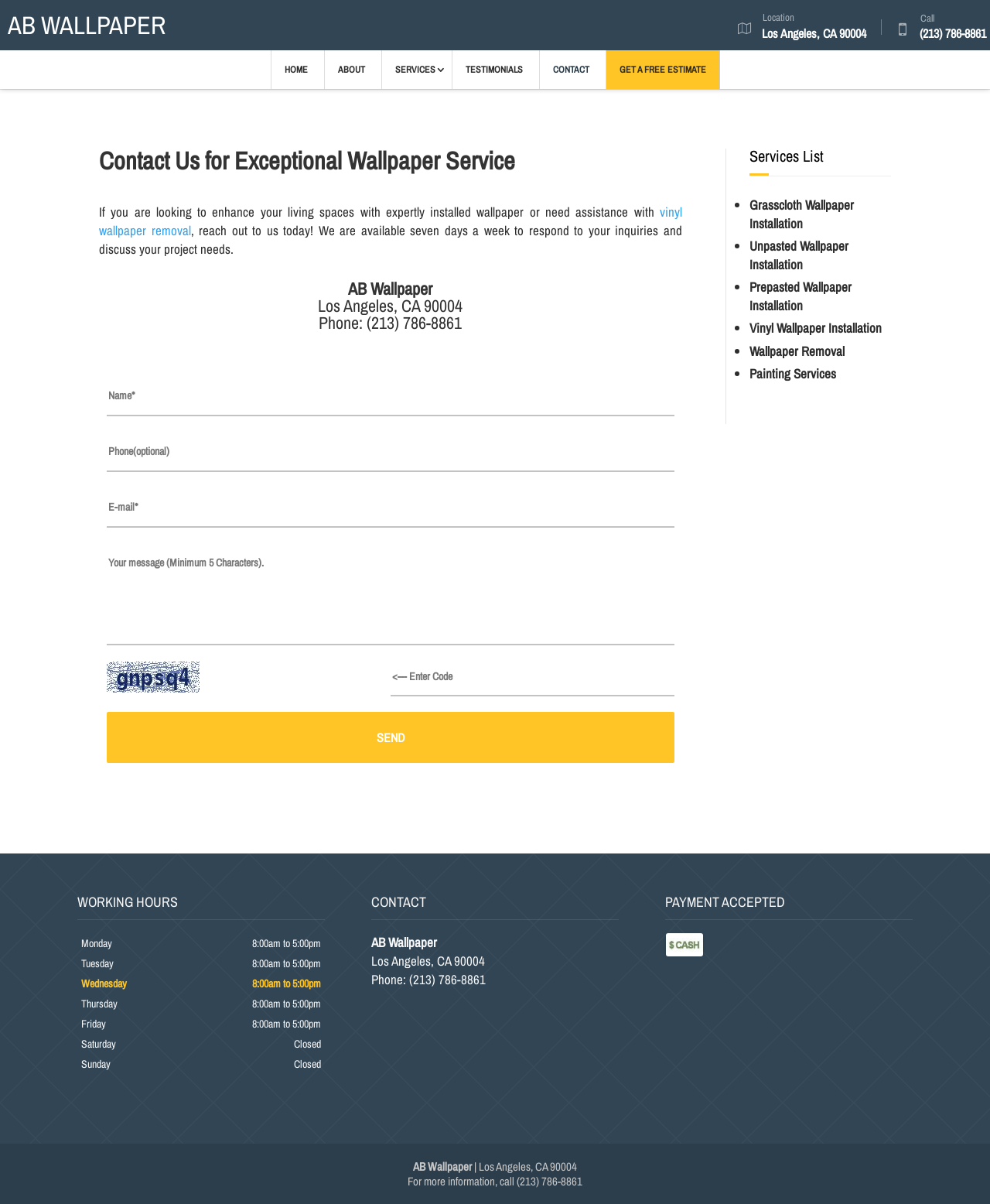What is the main heading of this webpage? Please extract and provide it.

Contact Us for Exceptional Wallpaper Service